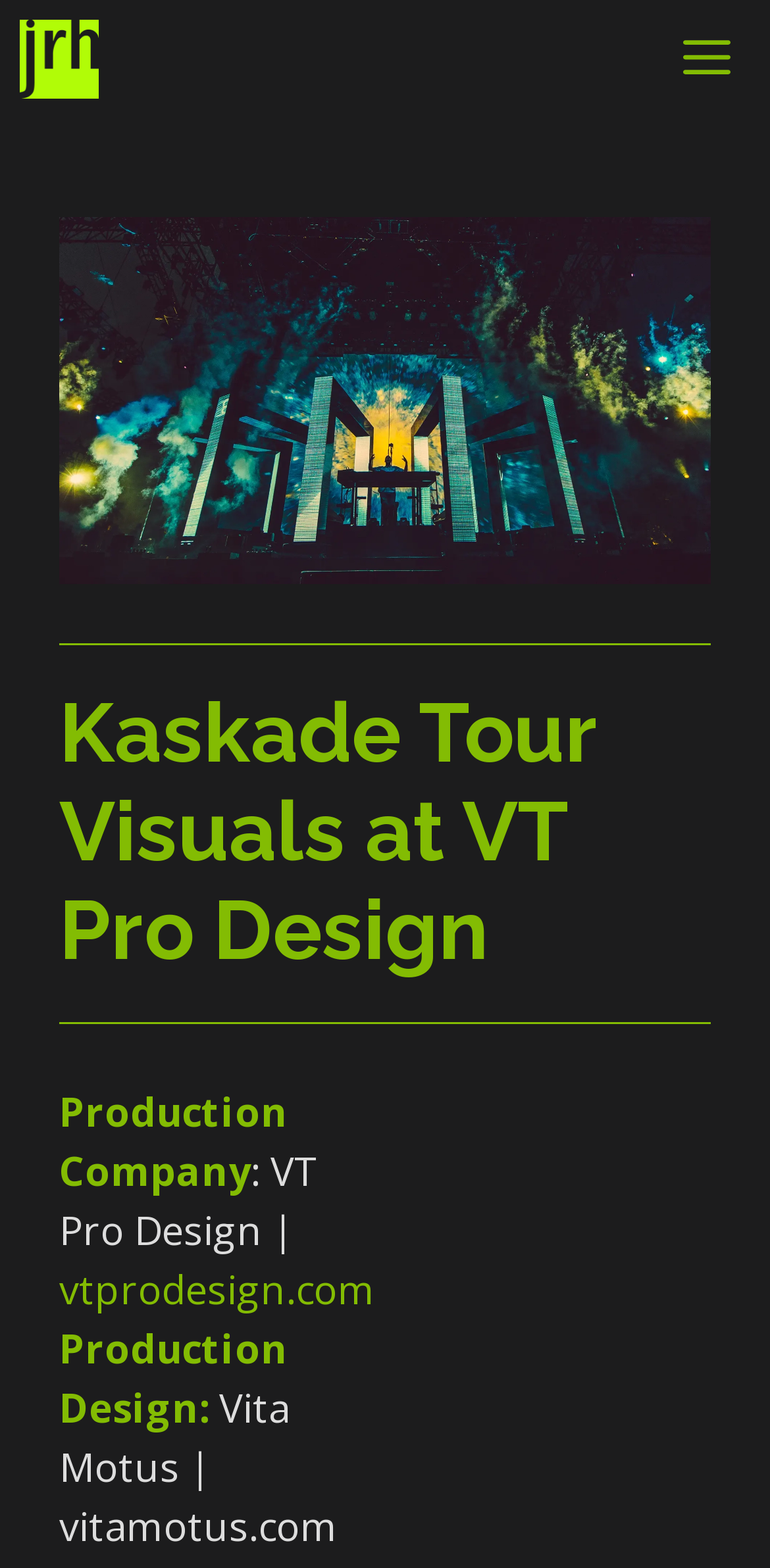Locate the bounding box of the user interface element based on this description: "title="Jordan Reece Halsey"".

[0.026, 0.0, 0.128, 0.076]